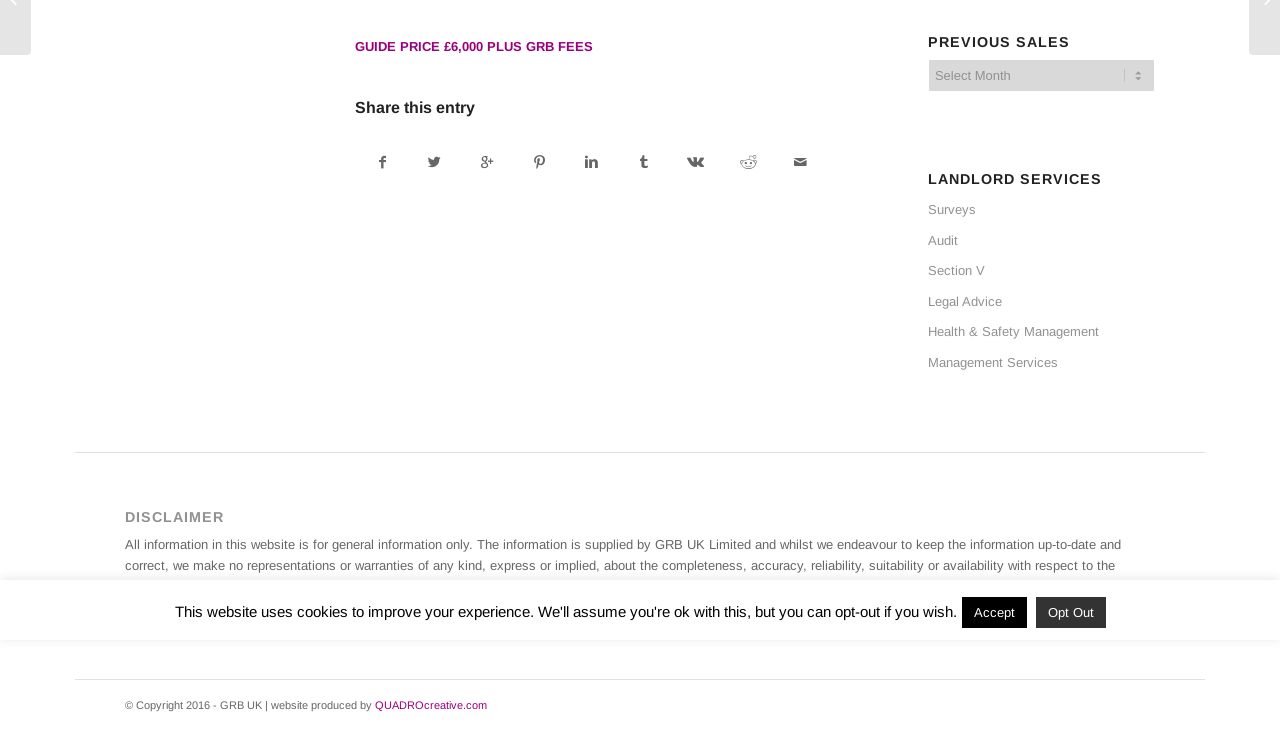Find the bounding box coordinates of the UI element according to this description: "Share on Tumblr".

[0.483, 0.188, 0.523, 0.258]